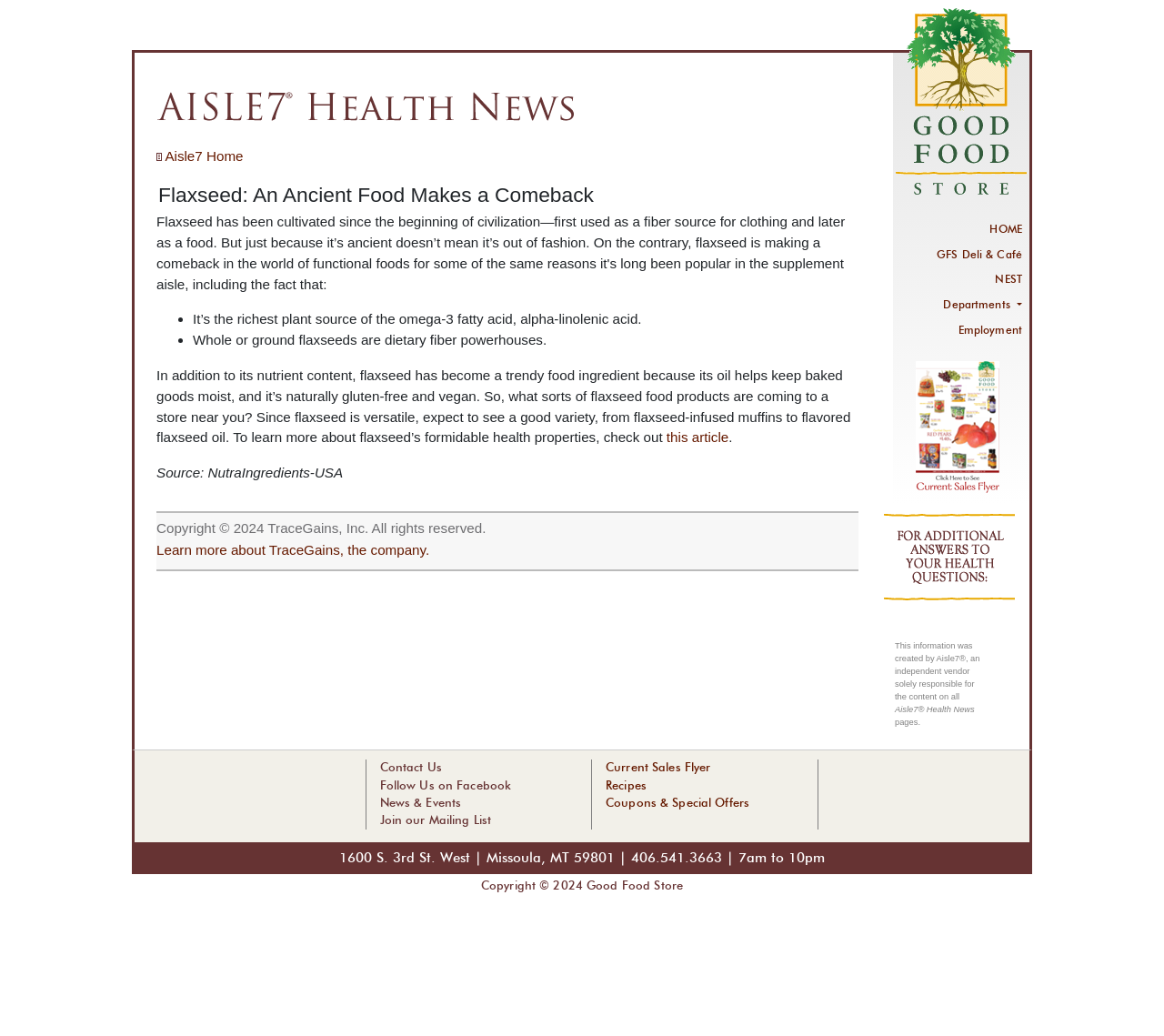Examine the image carefully and respond to the question with a detailed answer: 
What is the phone number of the Good Food Store?

I found the phone number by looking at the static text element at the bottom of the page, which contains the store's contact information.